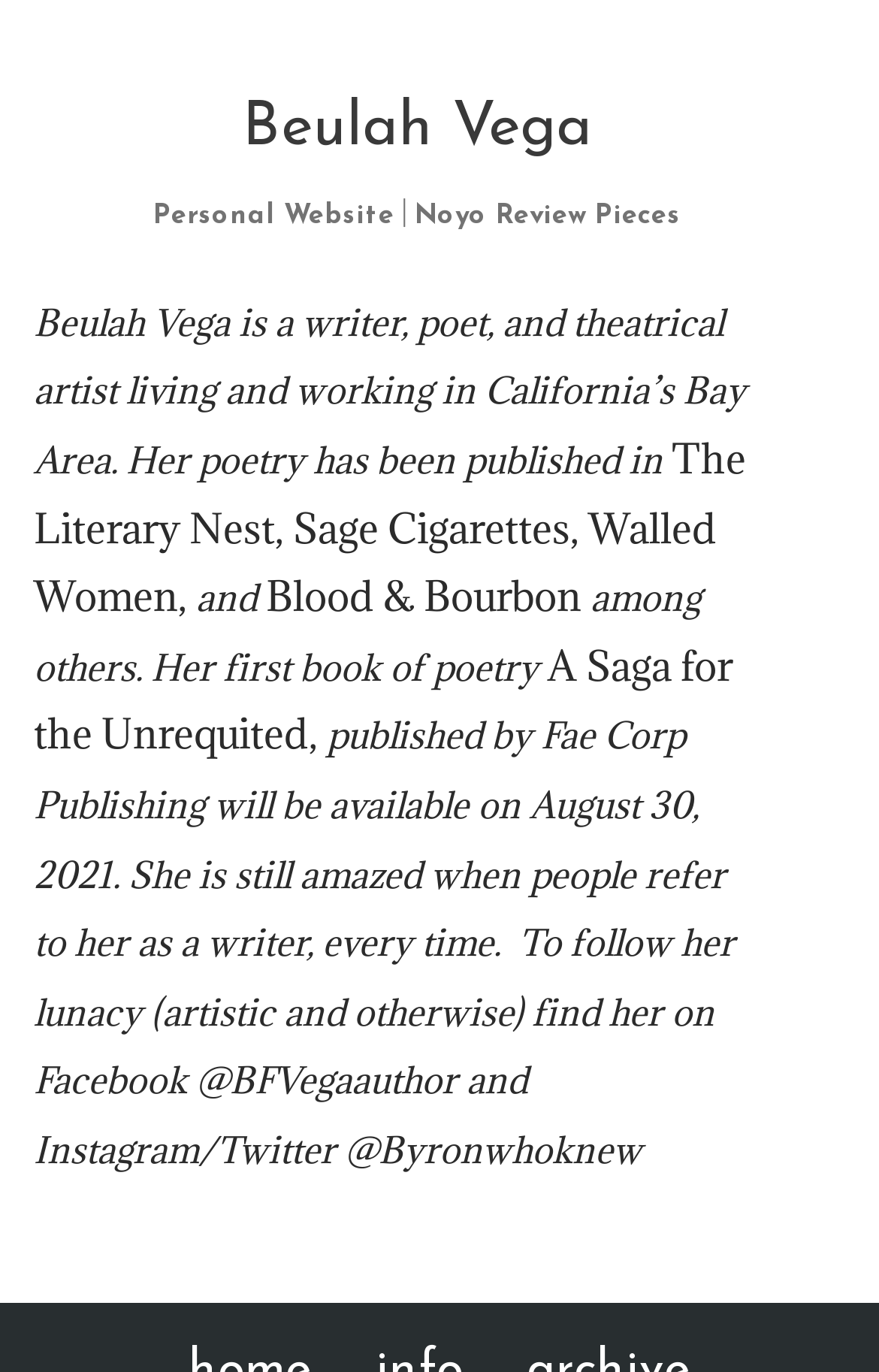With reference to the screenshot, provide a detailed response to the question below:
When will Beulah Vega's first book of poetry be available?

According to the StaticText element, Beulah Vega's first book of poetry, 'A Saga for the Unrequited', will be available on August 30, 2021.